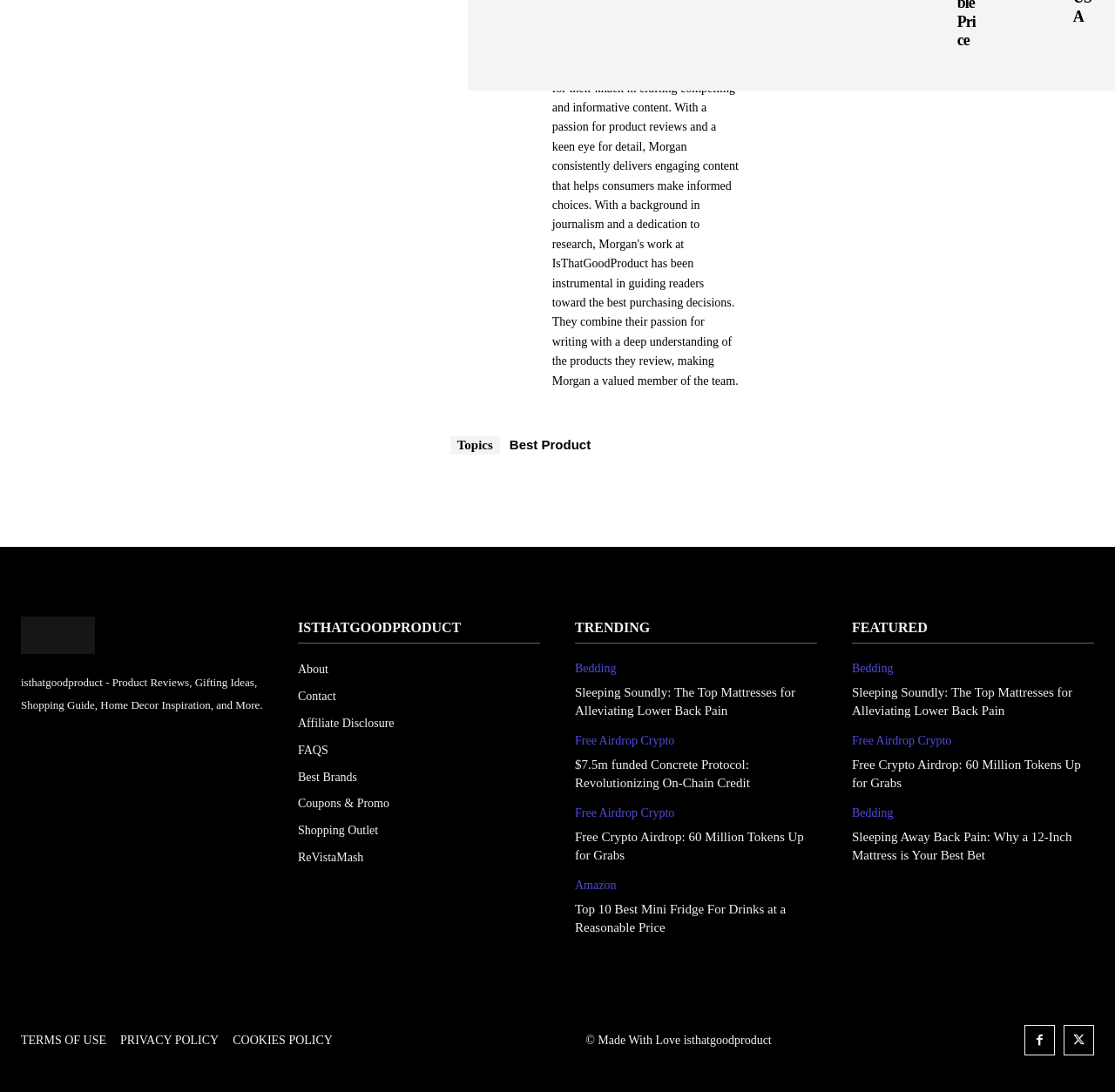Please specify the bounding box coordinates of the region to click in order to perform the following instruction: "Read the 'Sleeping Soundly: The Top Mattresses for Alleviating Lower Back Pain' article".

[0.516, 0.626, 0.733, 0.66]